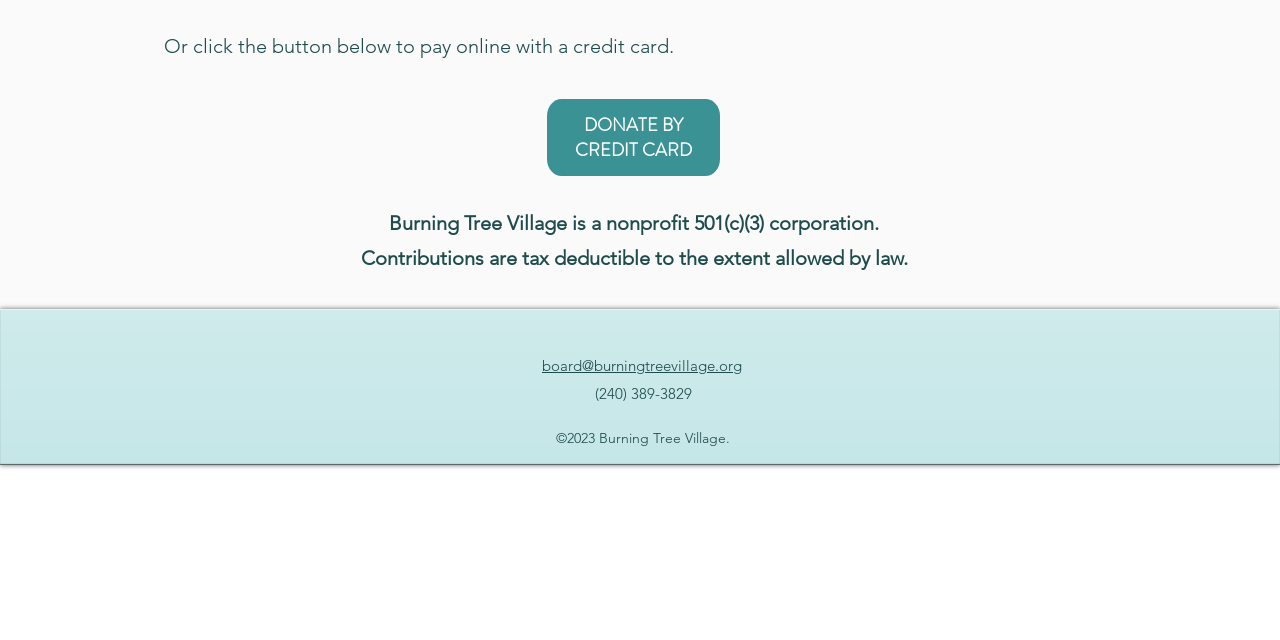Identify the bounding box coordinates for the UI element described by the following text: "DONATE BY CREDIT CARD". Provide the coordinates as four float numbers between 0 and 1, in the format [left, top, right, bottom].

[0.449, 0.176, 0.54, 0.254]